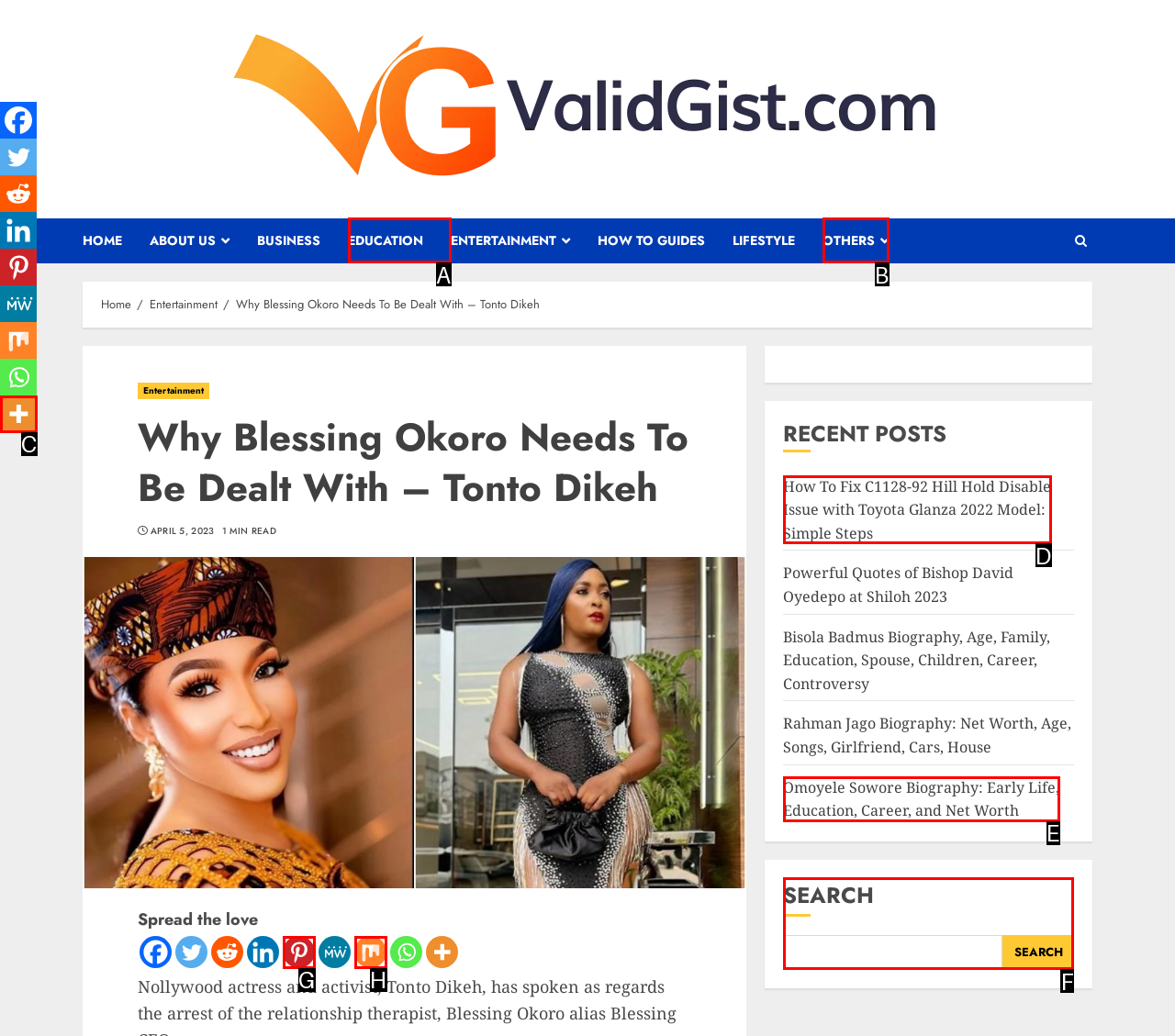Determine the letter of the element I should select to fulfill the following instruction: Search for something. Just provide the letter.

F